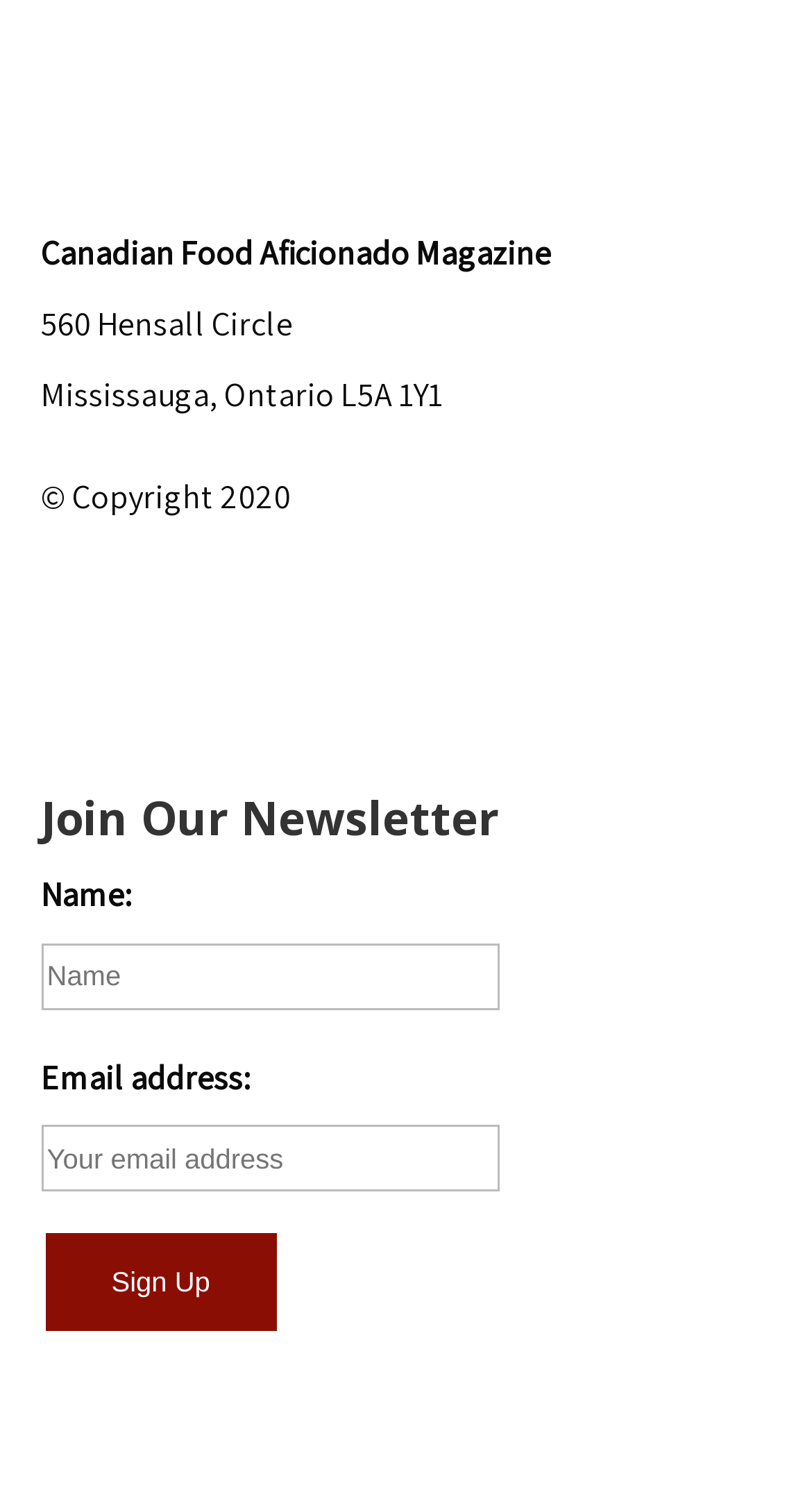Is the name field required in the form?
Refer to the image and respond with a one-word or short-phrase answer.

No